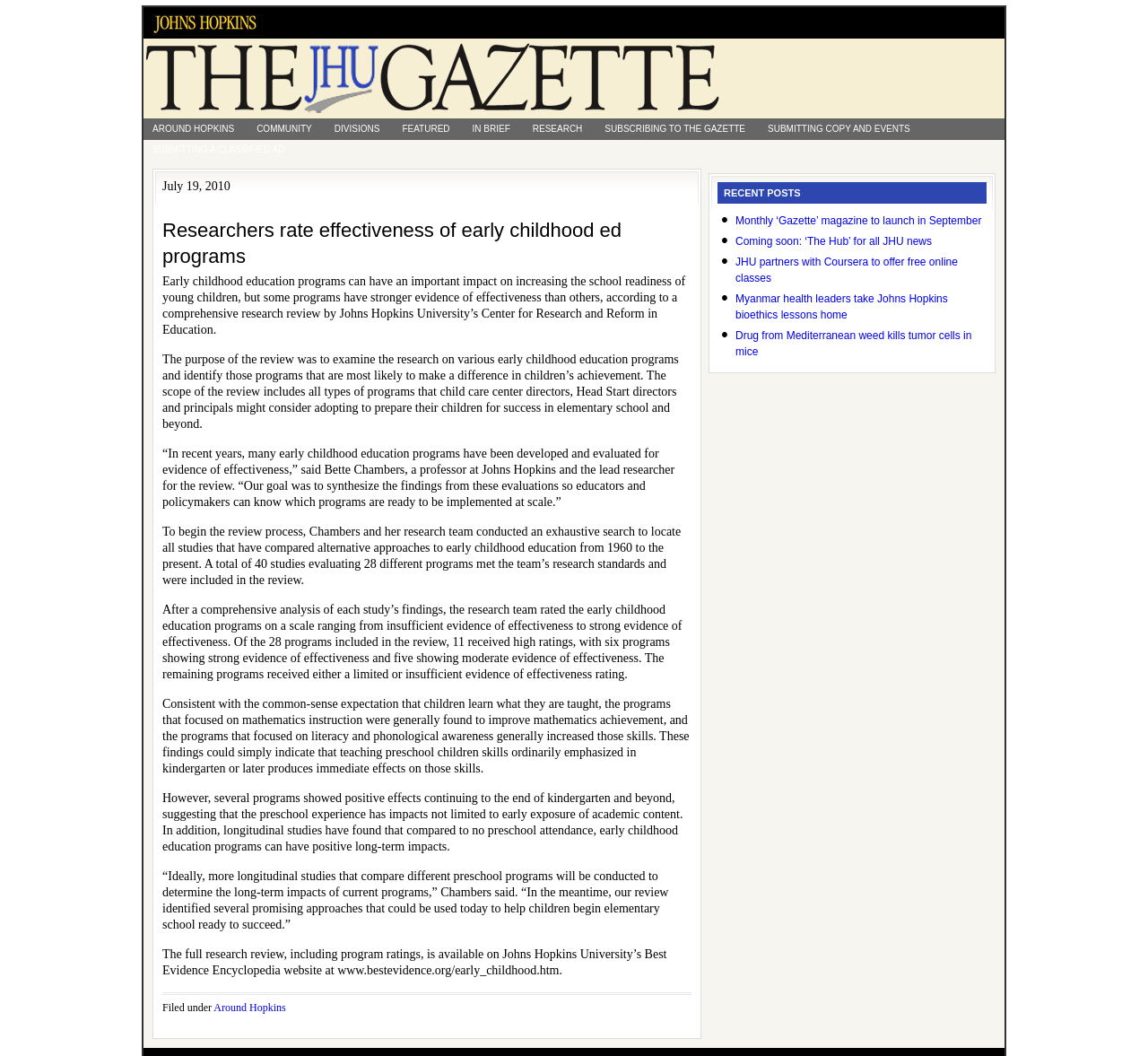Locate the bounding box coordinates of the clickable region to complete the following instruction: "Go to the 'SUBMITTING COPY AND EVENTS' page."

[0.661, 0.112, 0.801, 0.132]